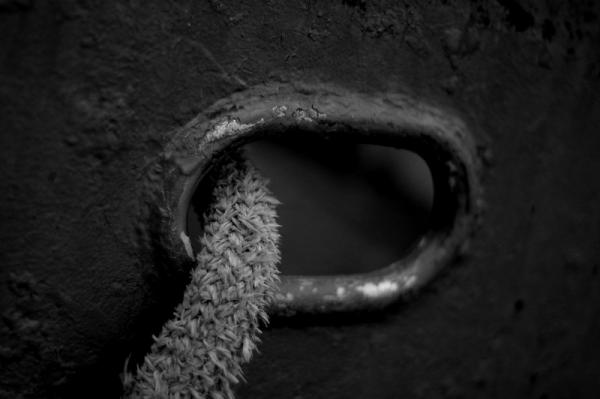What is the color palette of the image?
Based on the image, answer the question with a single word or brief phrase.

Monochromatic